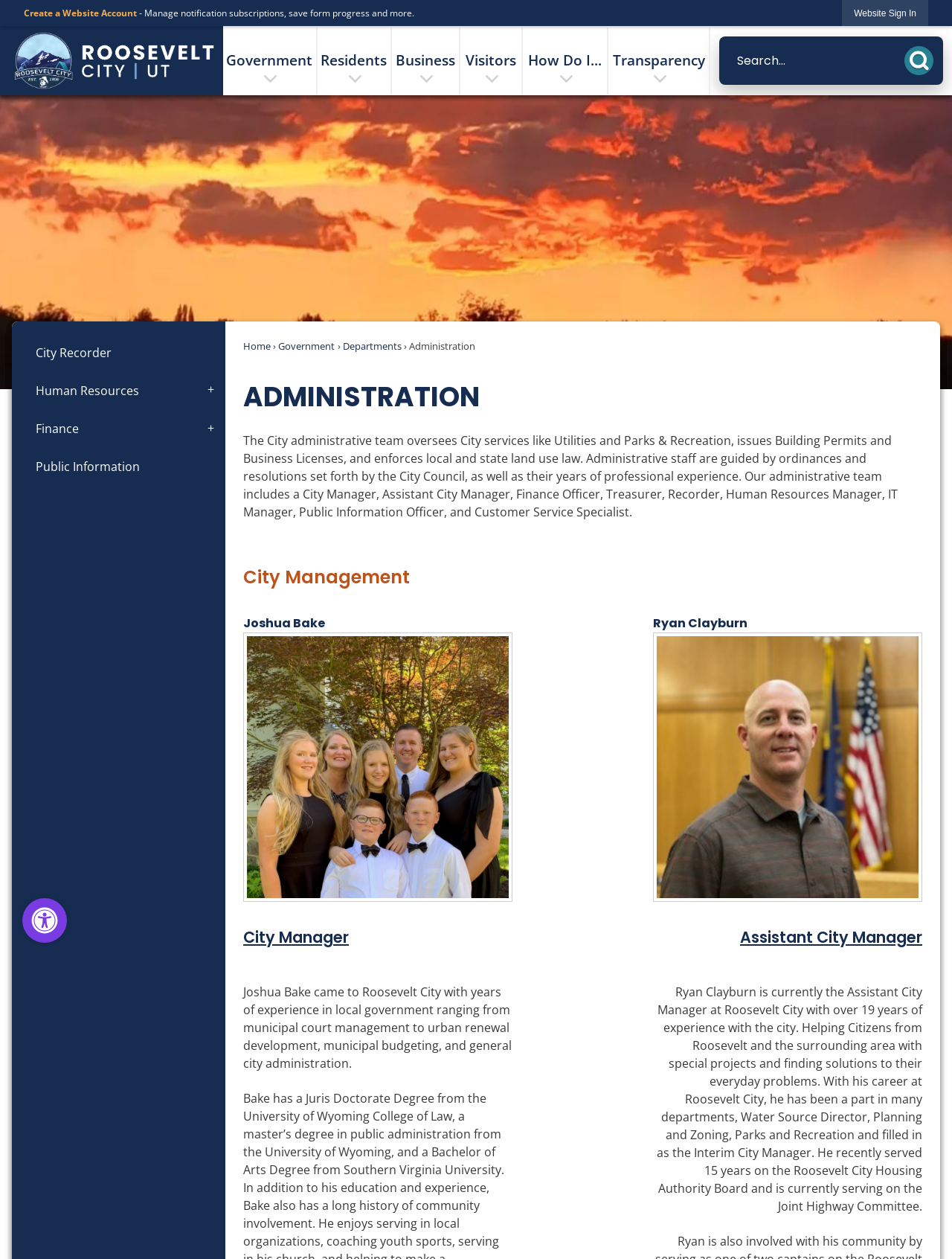How many links are there in the 'Search' region?
Please answer the question with as much detail as possible using the screenshot.

I examined the 'Search' region and found only one link, which is the 'Search' button with an image.